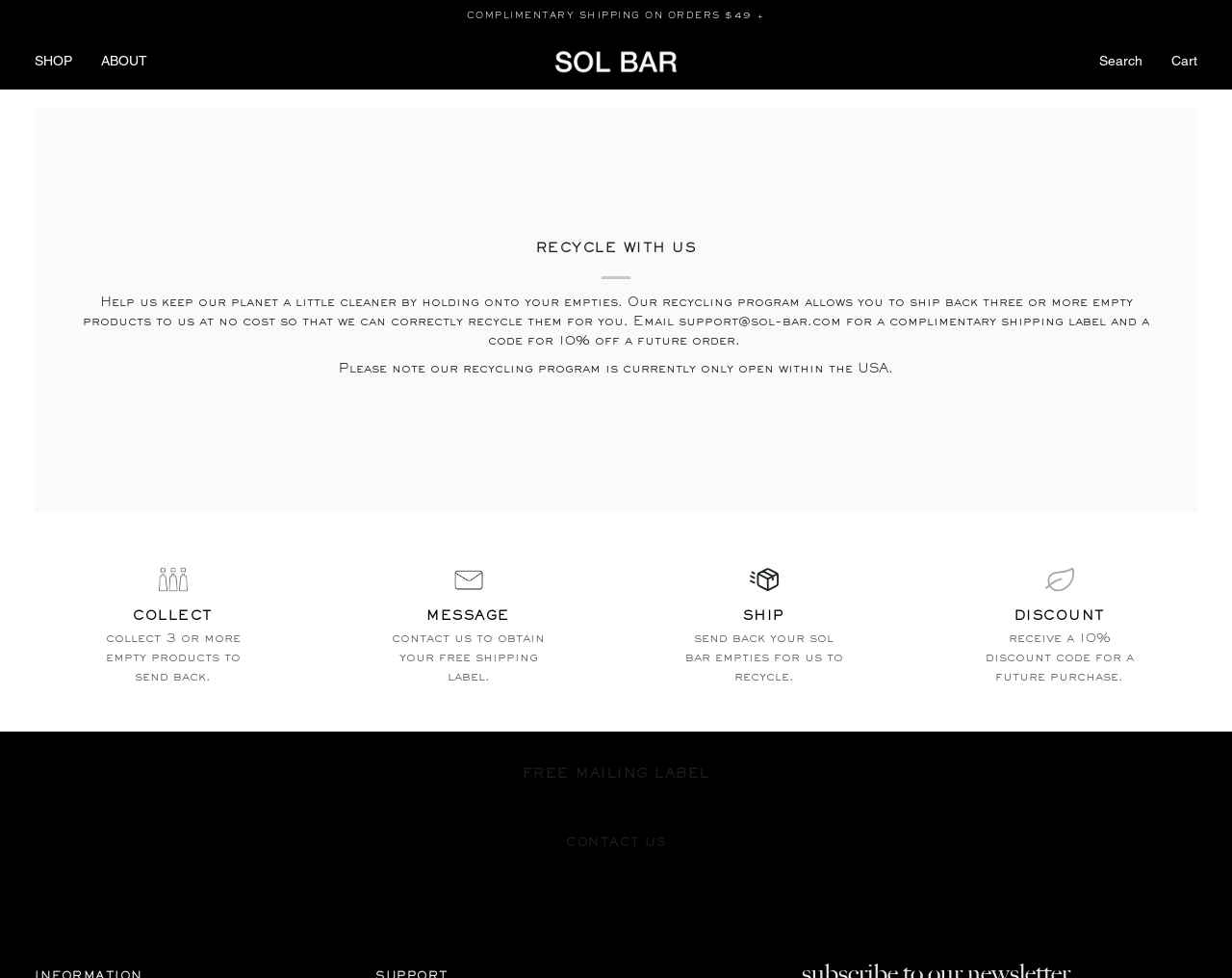How do customers obtain a free shipping label? Using the information from the screenshot, answer with a single word or phrase.

Contact support@sol-bar.com